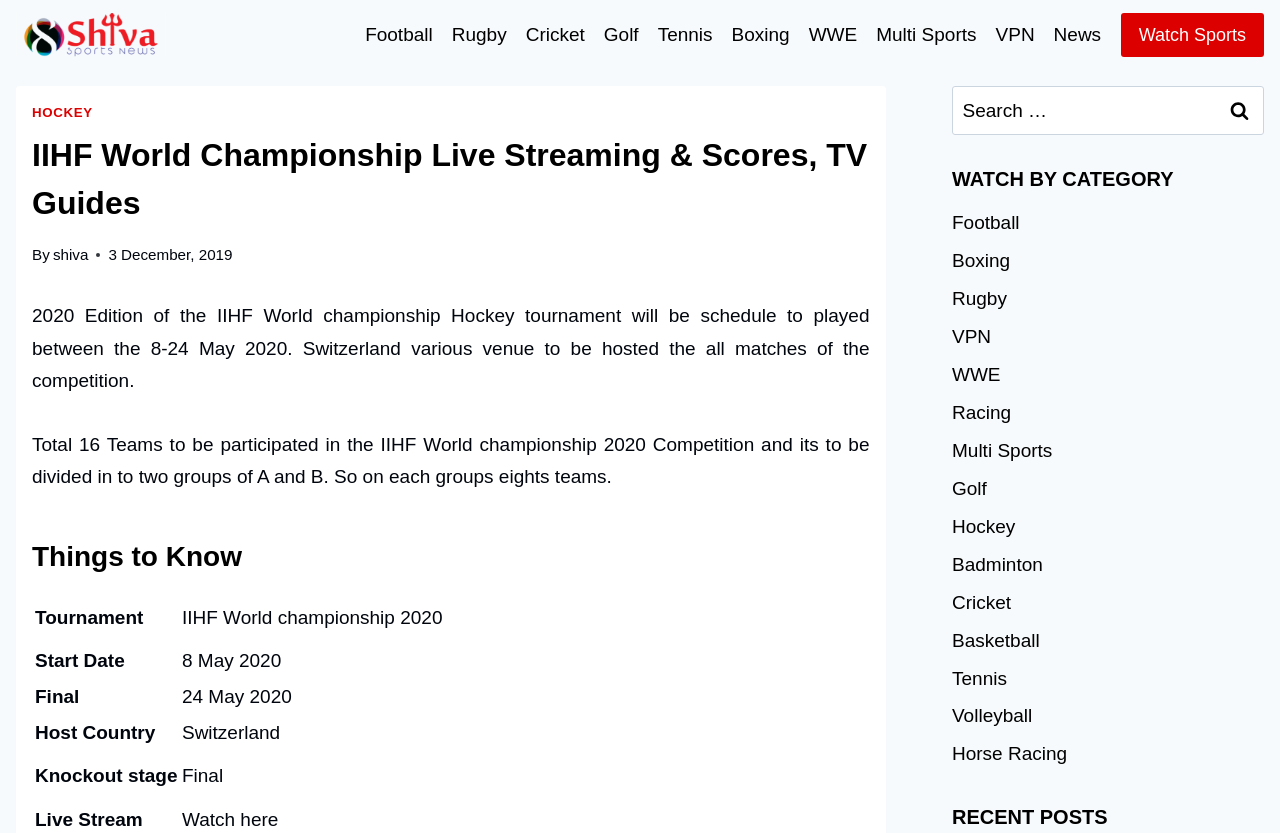Please identify the bounding box coordinates of the element that needs to be clicked to perform the following instruction: "Click on the 'Football' link".

[0.278, 0.02, 0.345, 0.064]